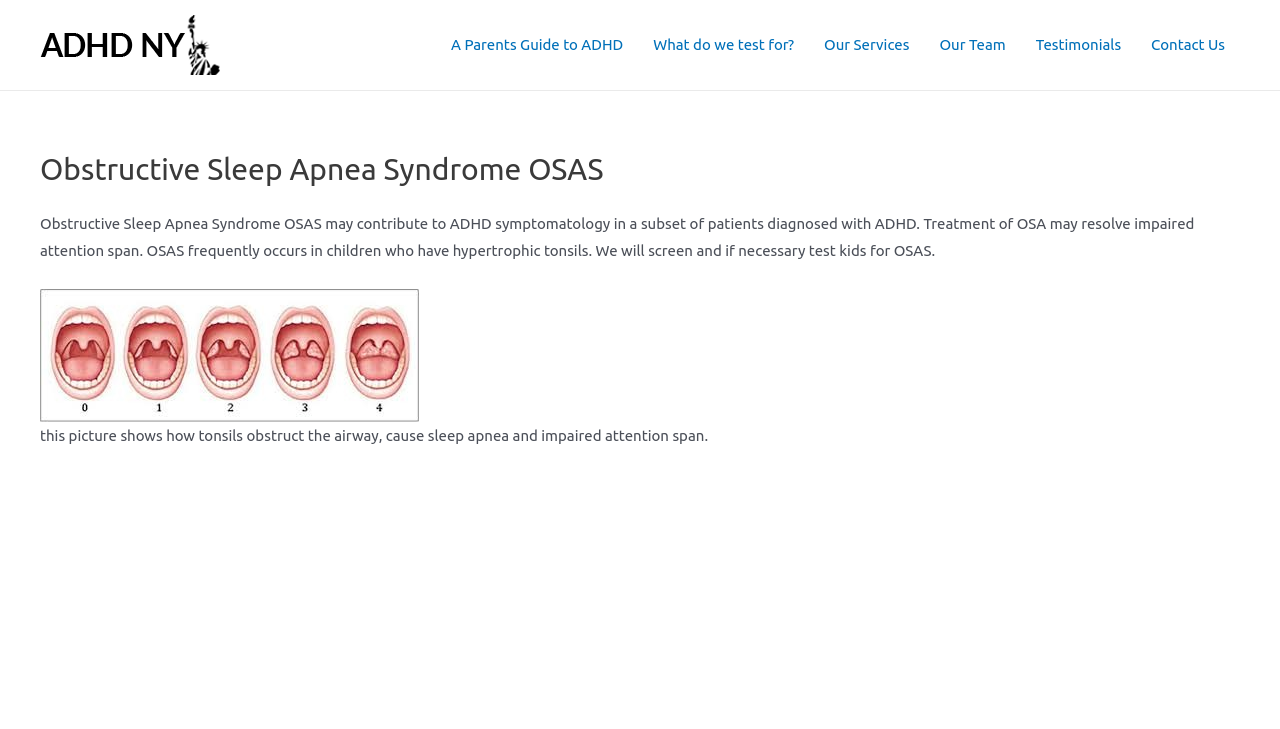What is the relationship between OSAS and ADHD?
Please provide a single word or phrase as the answer based on the screenshot.

OSAS may contribute to ADHD